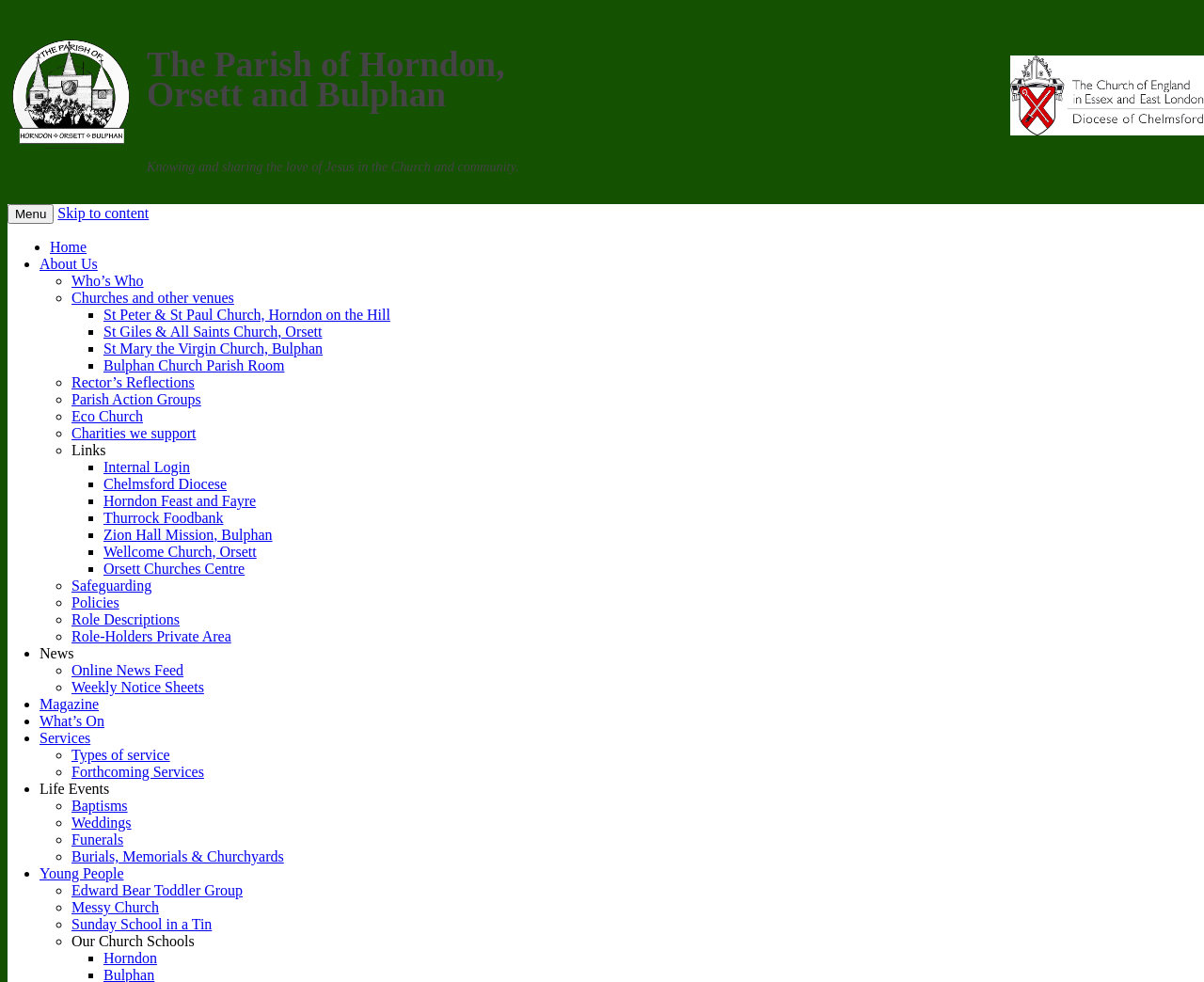Give a concise answer of one word or phrase to the question: 
What is the name of the parish?

The Parish of Horndon, Orsett and Bulphan